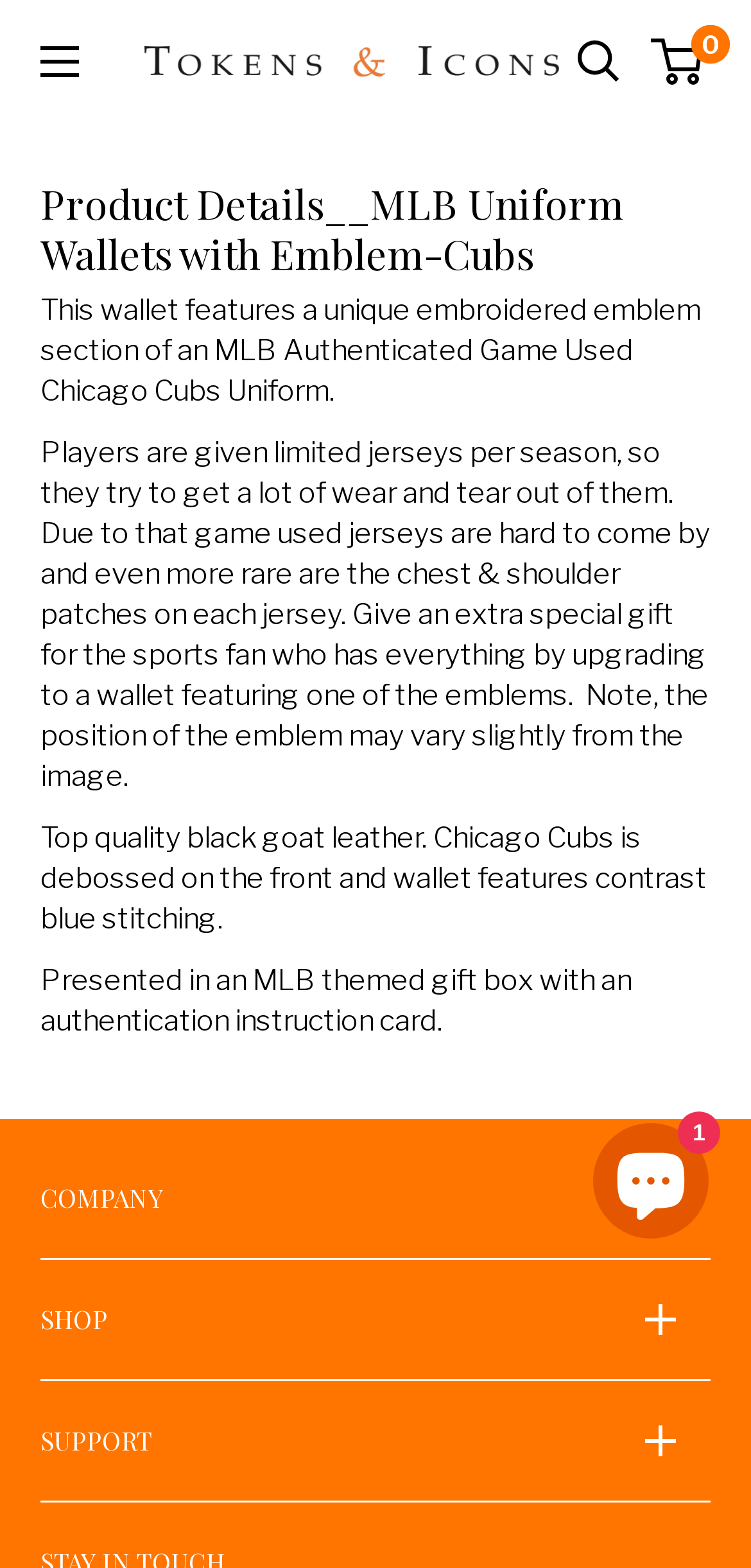Find the bounding box coordinates for the area that must be clicked to perform this action: "Get support".

[0.054, 0.881, 0.892, 0.957]